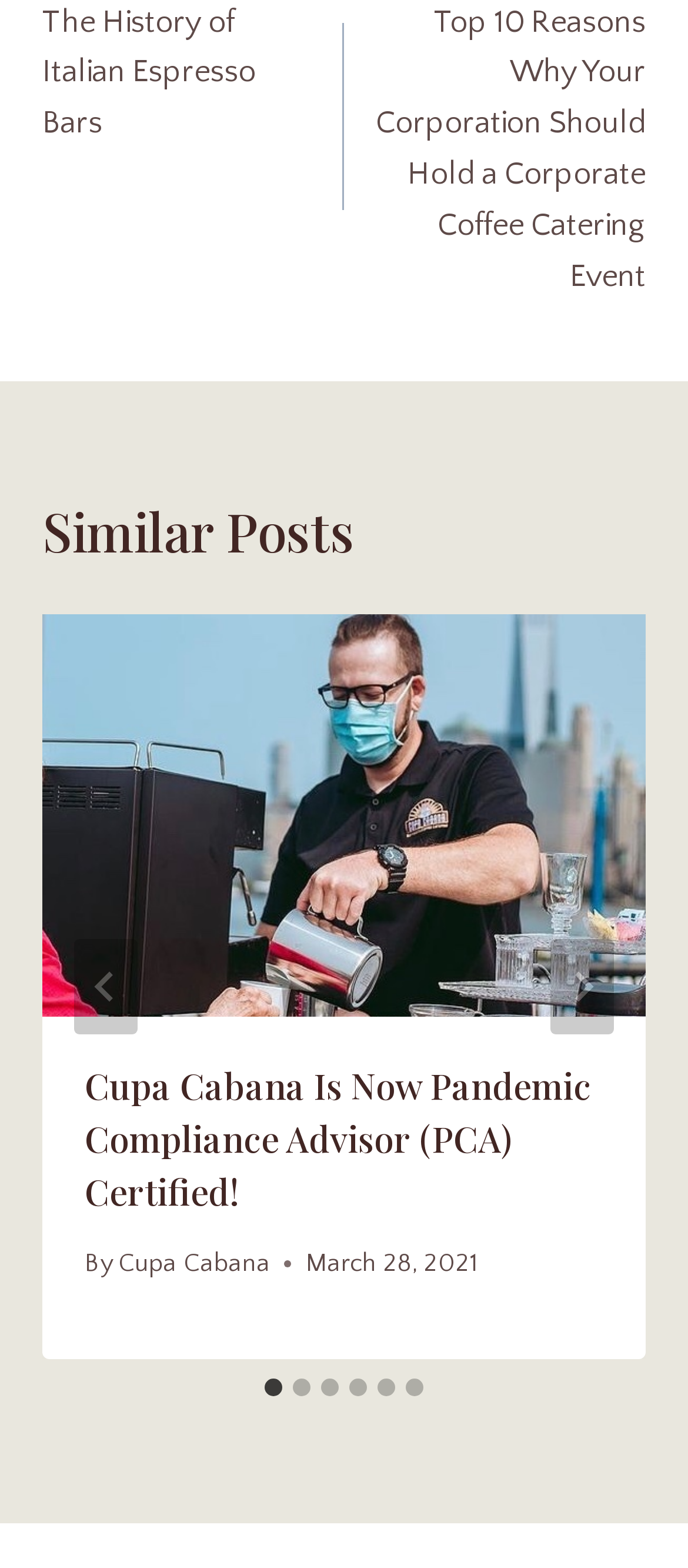Locate the bounding box of the UI element described by: "aria-label="Go to slide 1"" in the given webpage screenshot.

[0.385, 0.879, 0.41, 0.89]